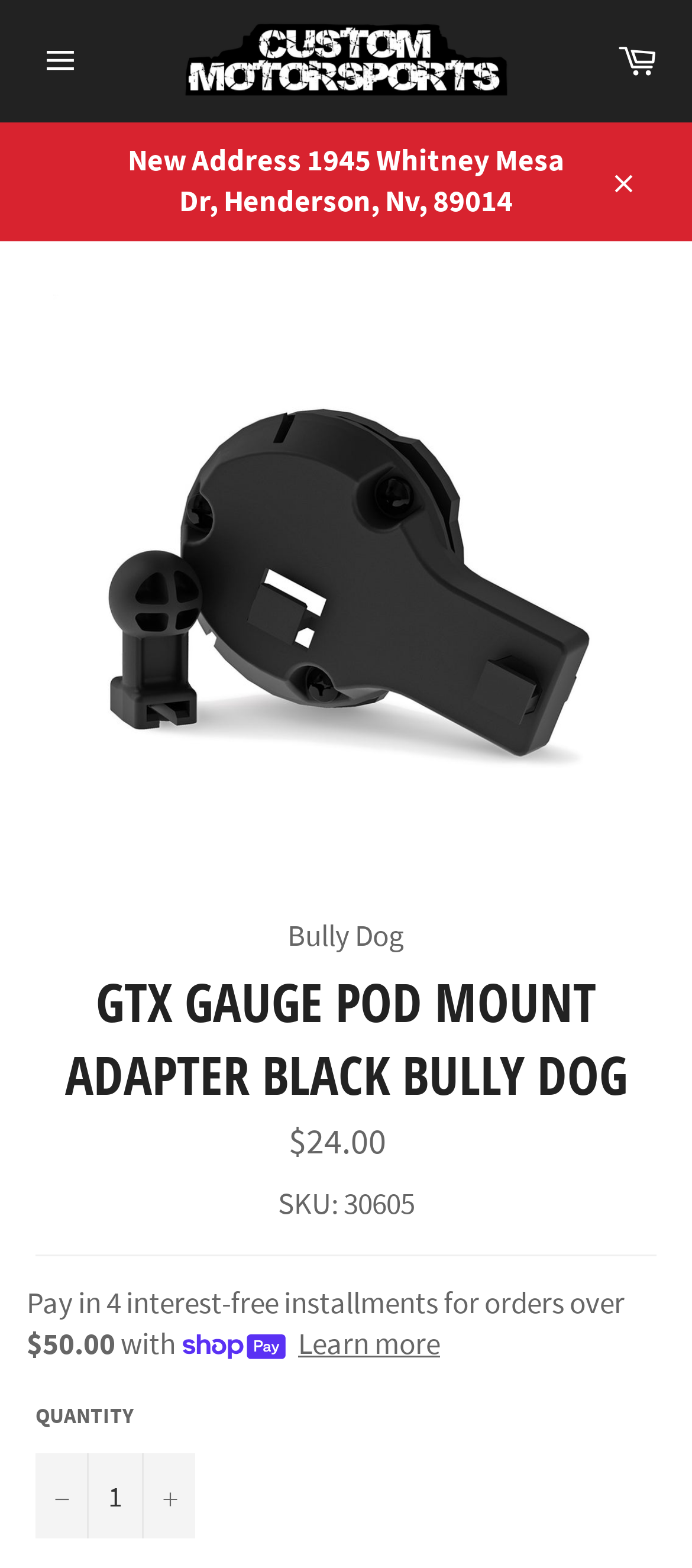What is the payment method mentioned on the page?
Using the image as a reference, answer the question with a short word or phrase.

Shop Pay